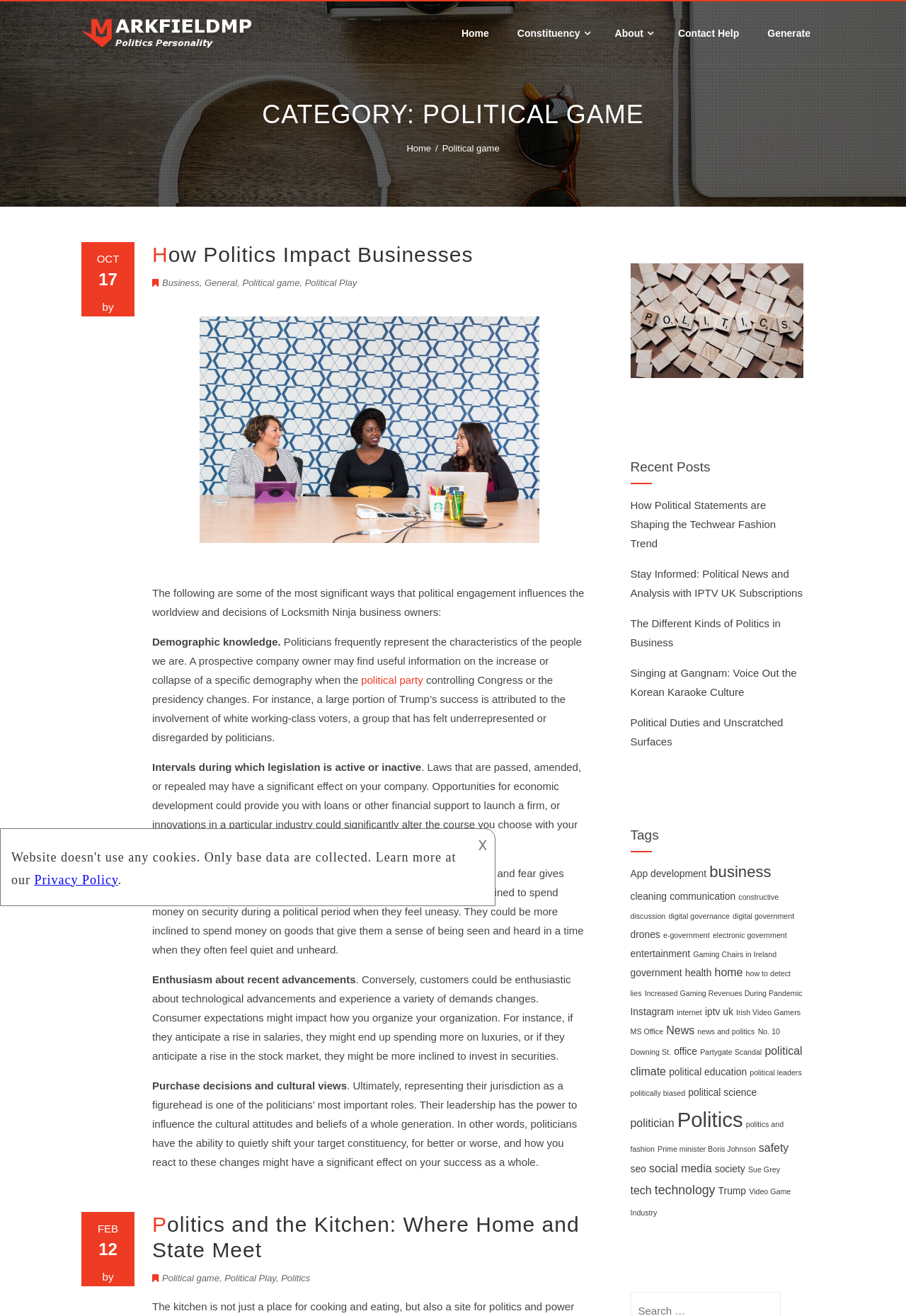Specify the bounding box coordinates of the element's region that should be clicked to achieve the following instruction: "Read about History". The bounding box coordinates consist of four float numbers between 0 and 1, in the format [left, top, right, bottom].

None